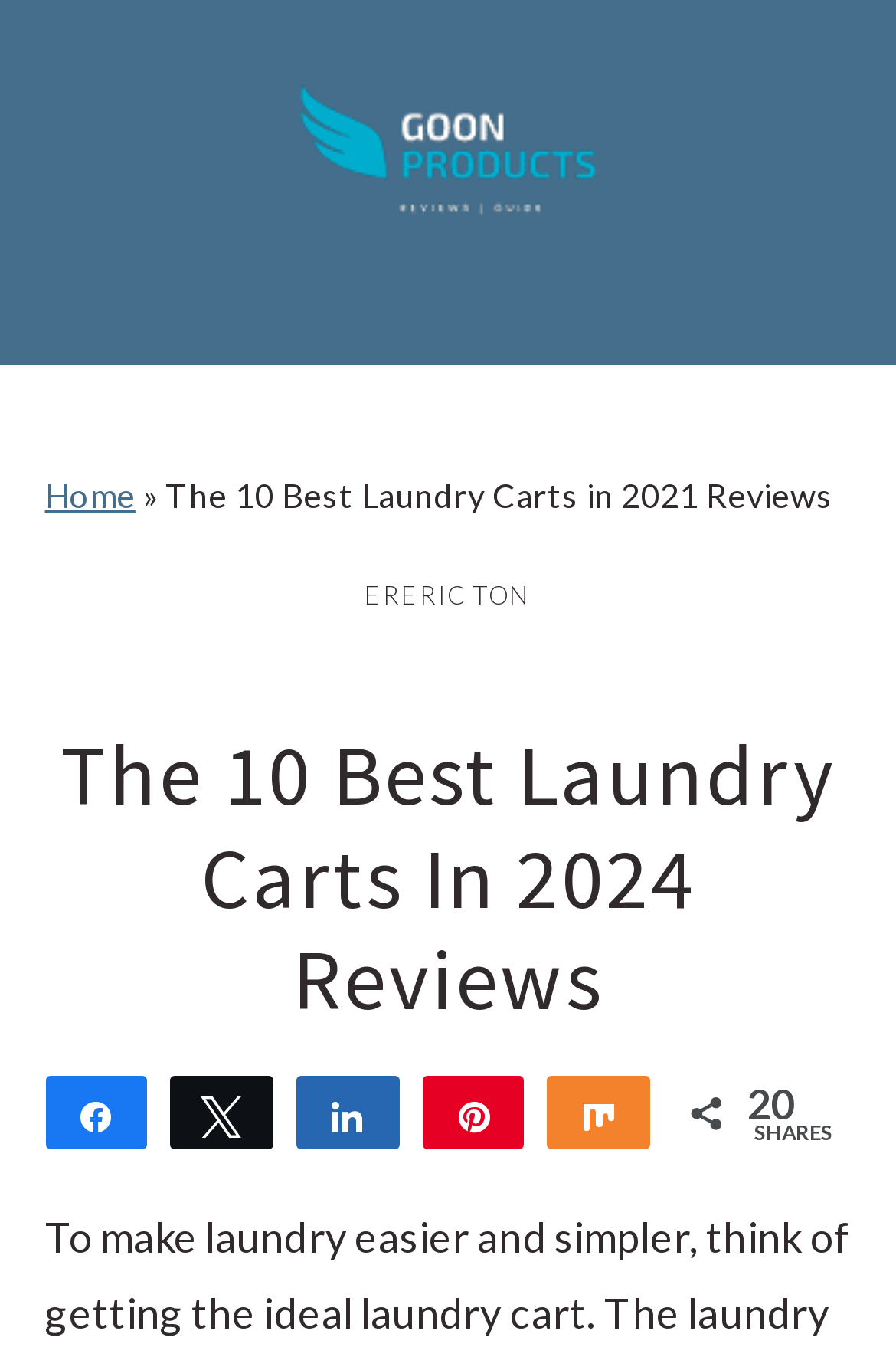Please answer the following question using a single word or phrase: 
What is the author of the review?

ERIC TON